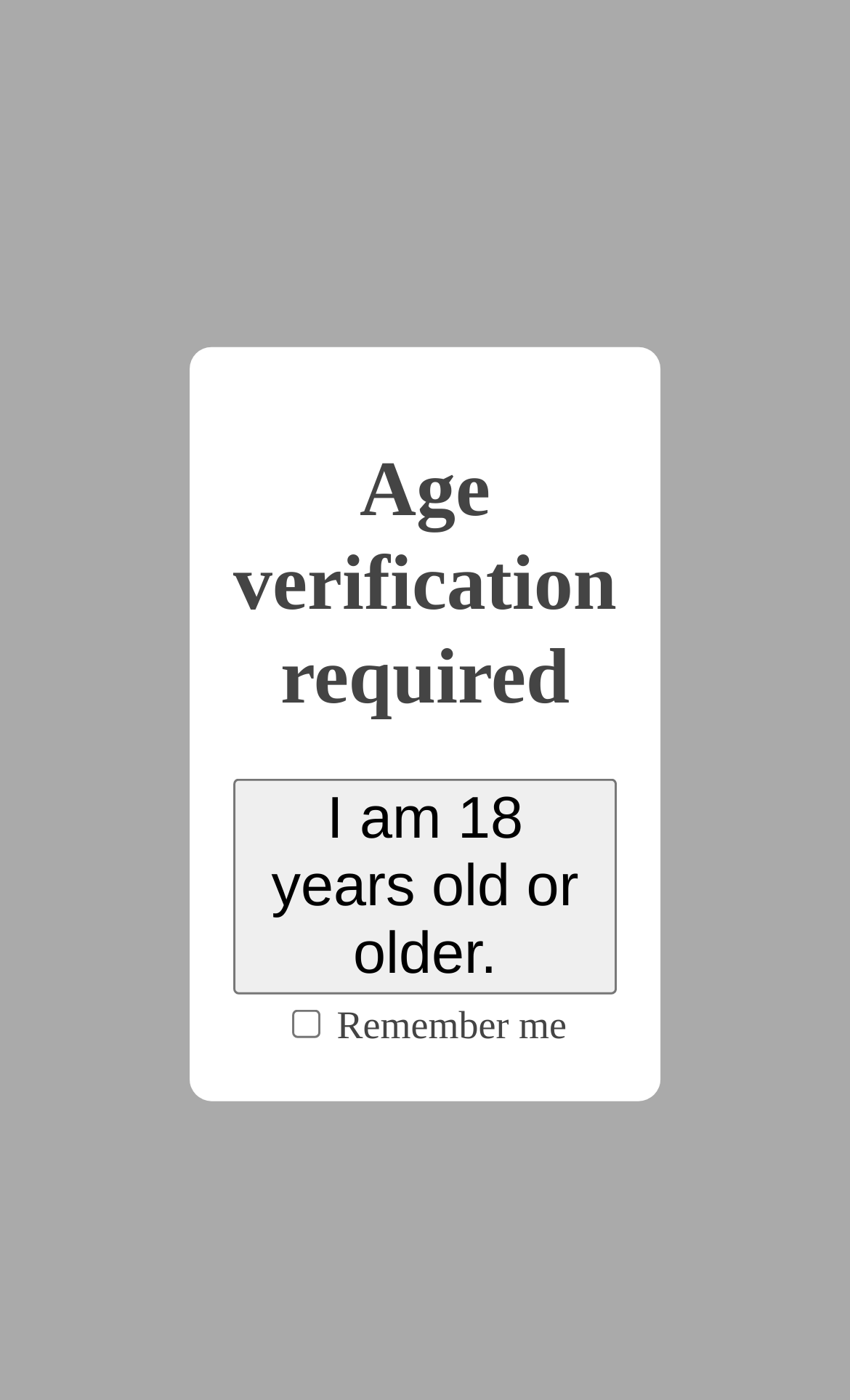What is the title of the content?
Using the image, elaborate on the answer with as much detail as possible.

The title of the content is mentioned in the header section of the webpage, where it says 'Nonsense Domestication Shorts' and 'Forest Six'.